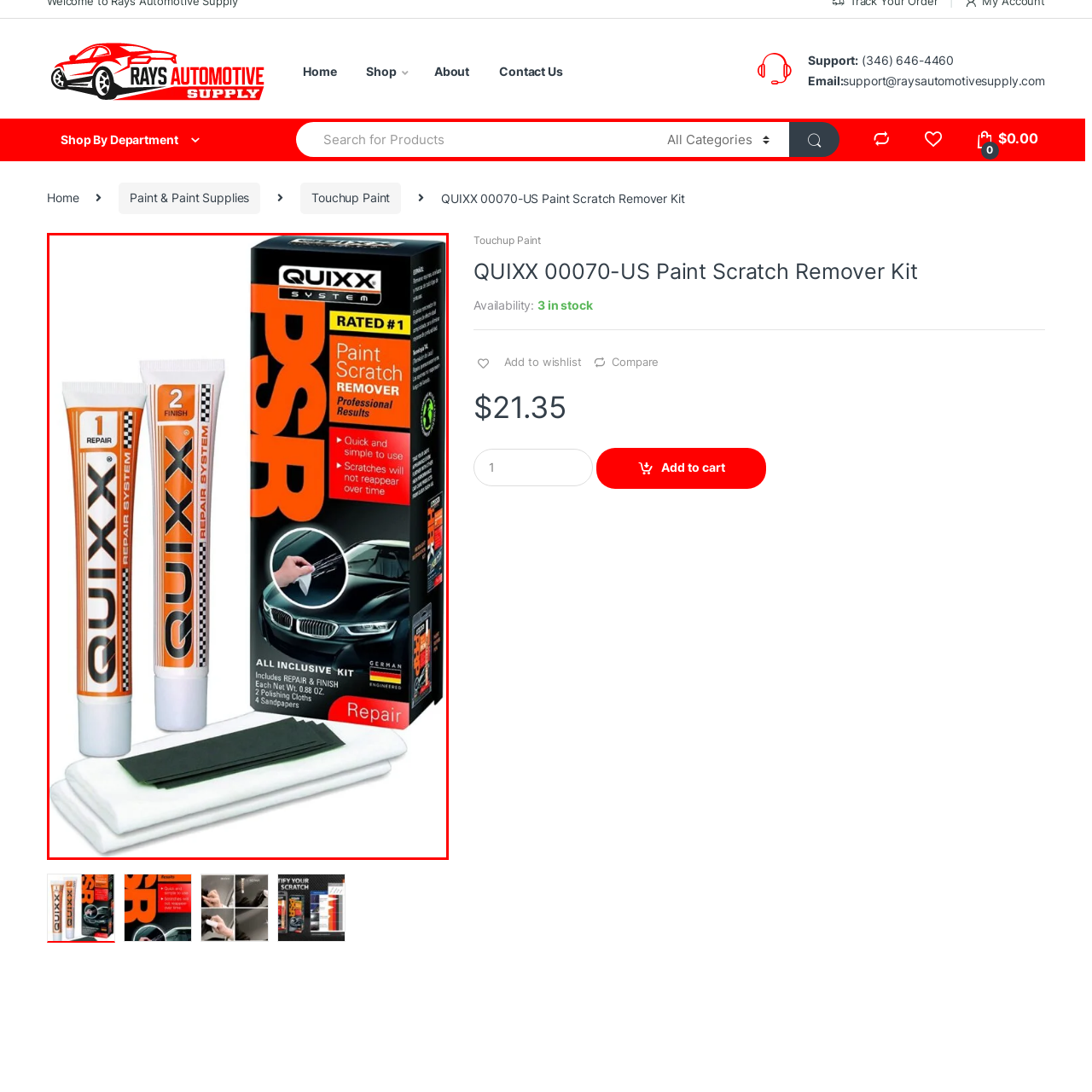Look at the image segment within the red box, How many tubes are included in the kit? Give a brief response in one word or phrase.

Two